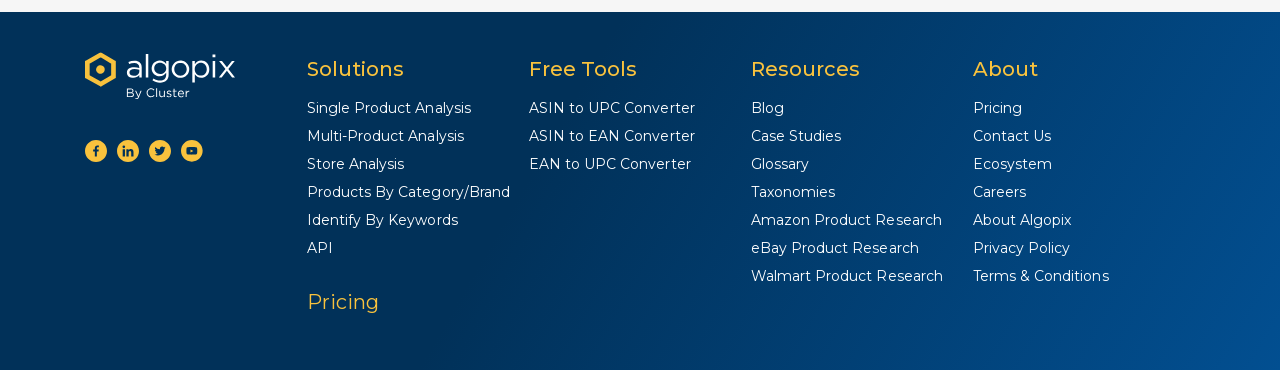Find the bounding box coordinates of the clickable element required to execute the following instruction: "Go to Blog". Provide the coordinates as four float numbers between 0 and 1, i.e., [left, top, right, bottom].

[0.587, 0.268, 0.613, 0.316]